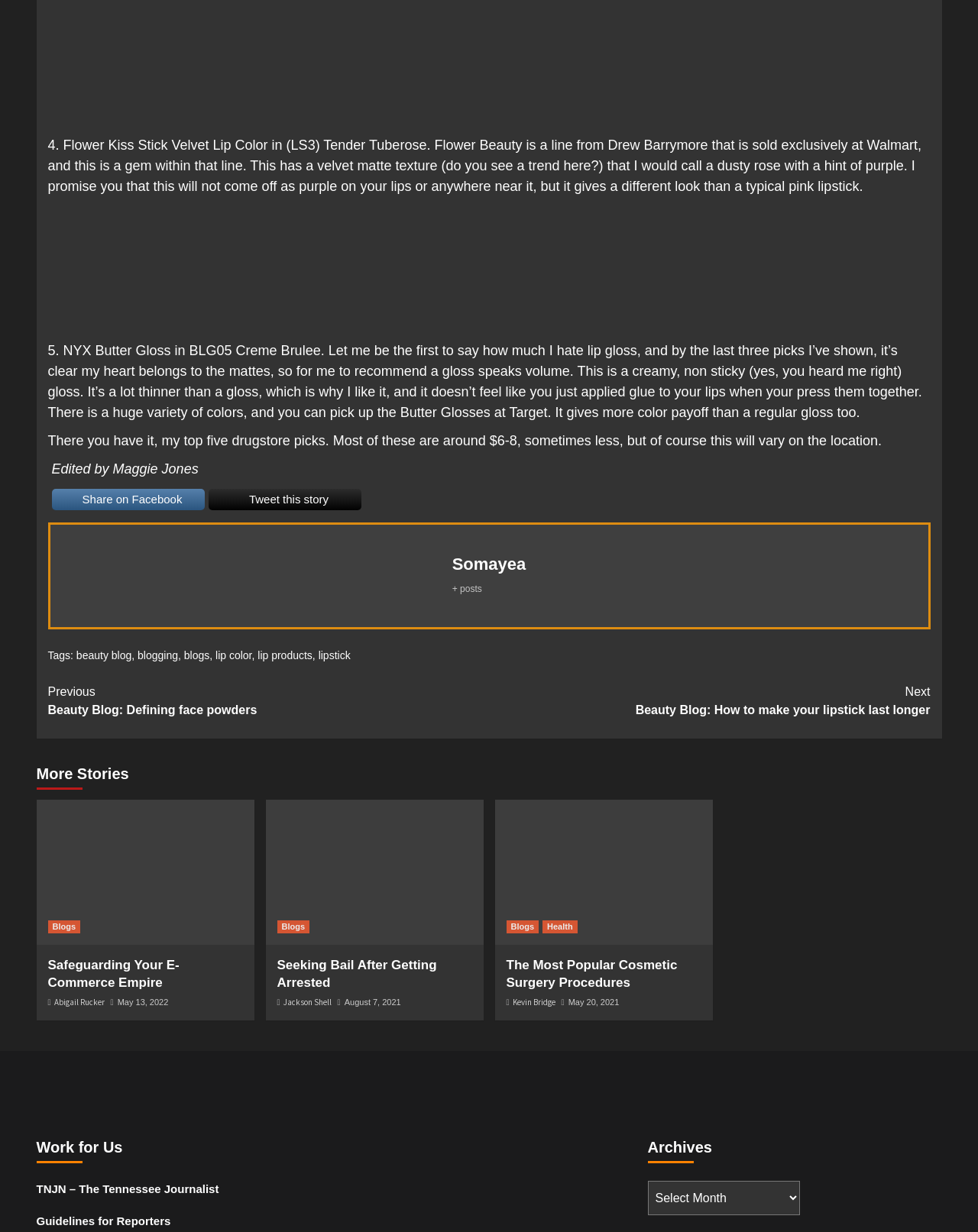Please identify the bounding box coordinates of the element's region that I should click in order to complete the following instruction: "Click on the 'Work for Us' link". The bounding box coordinates consist of four float numbers between 0 and 1, i.e., [left, top, right, bottom].

[0.037, 0.918, 0.338, 0.952]